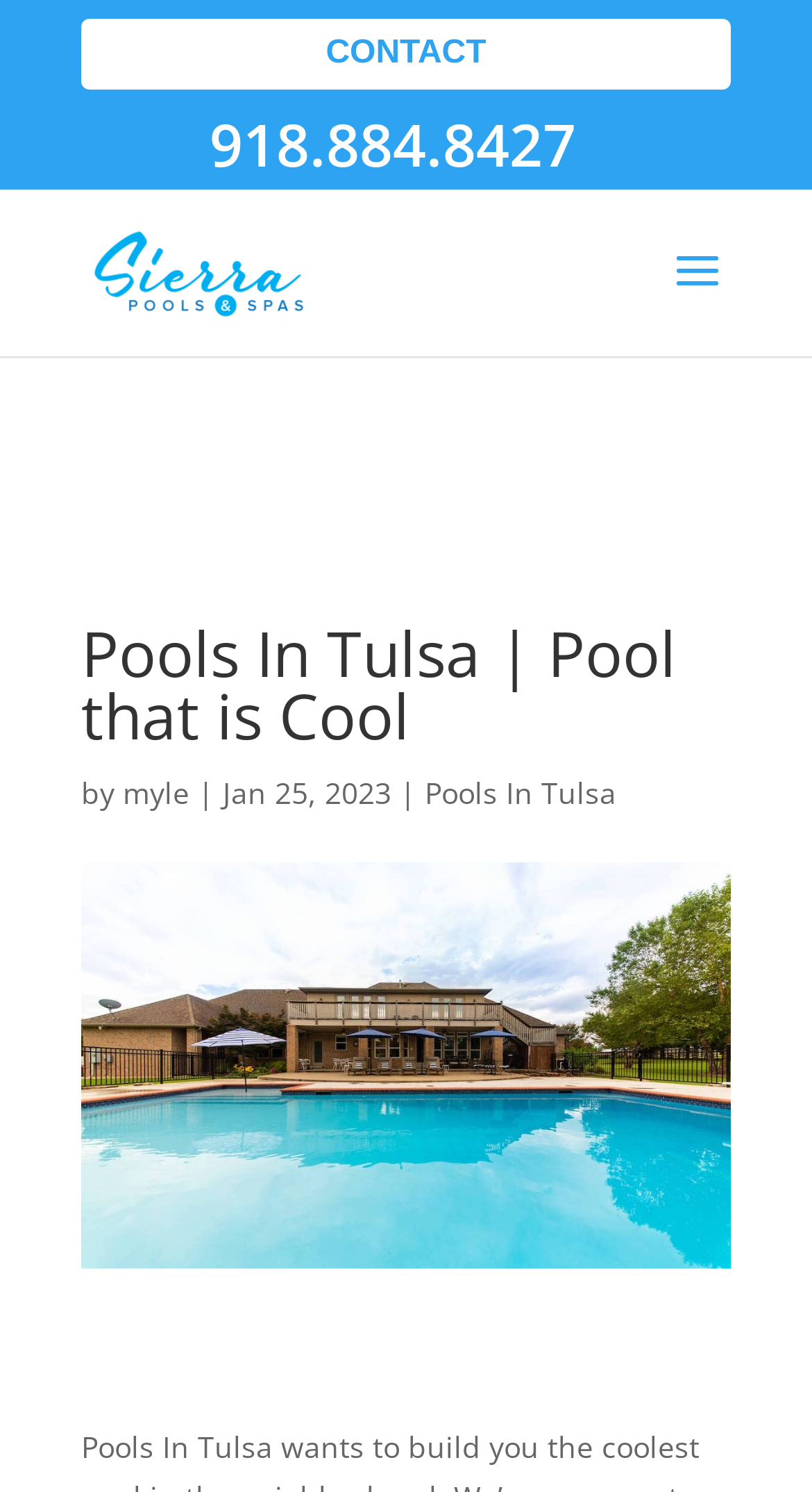Please provide a comprehensive answer to the question based on the screenshot: What is the phone number to contact?

I found the phone number by looking at the link element with the text '918.884.8427' which is located at the top of the page.